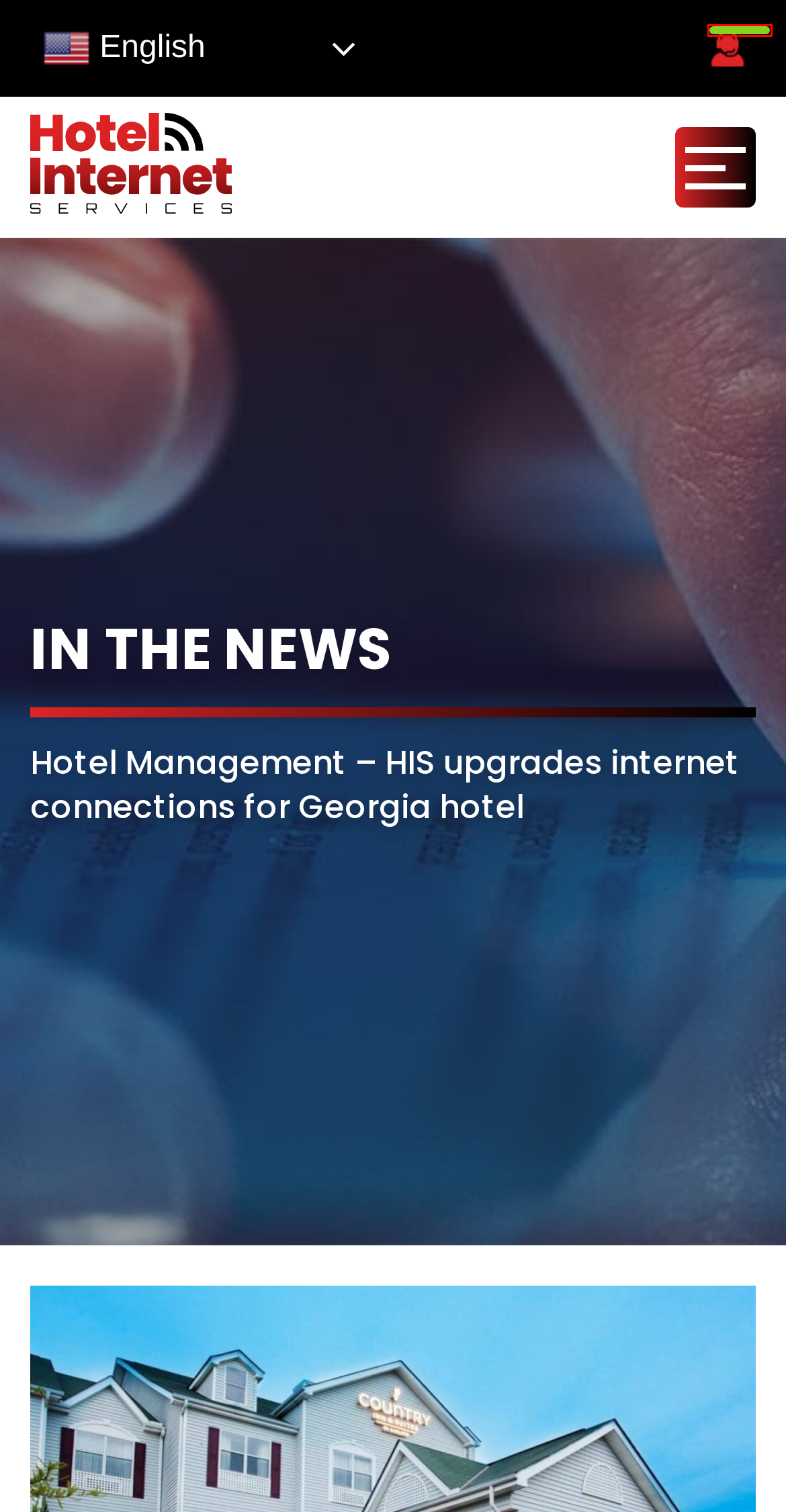Analyze the screenshot of a webpage with a red bounding box and select the webpage description that most accurately describes the new page resulting from clicking the element inside the red box. Here are the candidates:
A. Fusion Gateway - Hotel WiFi
B. Free-to-Guest - Hotel WiFi
C. Contact Us - Guest Support Help - Hotel WiFi
D. Ruckus IoT - Hotel WiFi
E. Brochures - Hotel WiFi
F. Privacy & Terms of Use - Hotel WiFi
G. Hotel Internet Services | Hospitality WiFi Solutions
H. Research Reports - Hotel WiFi

C